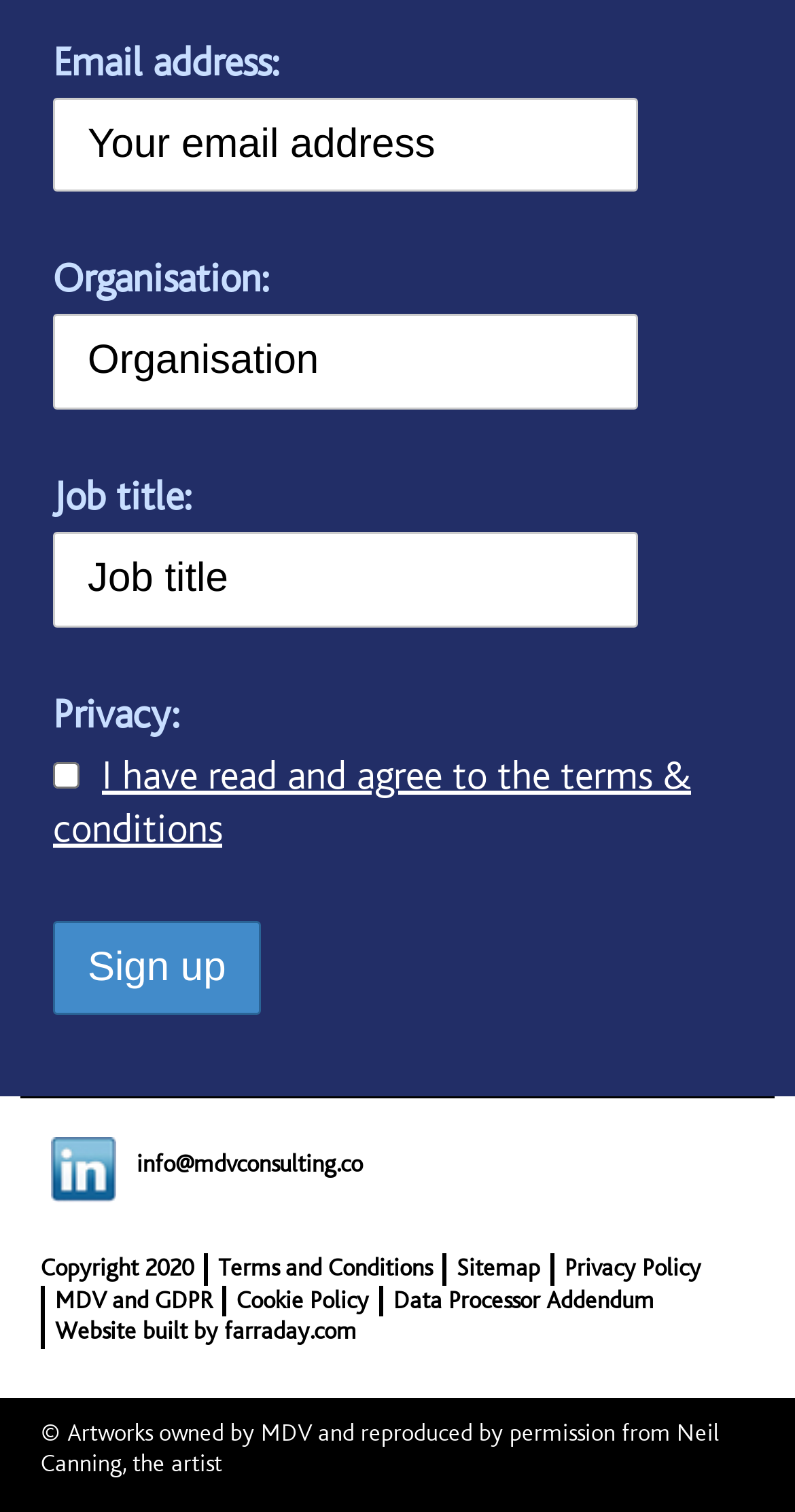Determine the bounding box coordinates of the region that needs to be clicked to achieve the task: "Click the Sign up button".

[0.067, 0.609, 0.328, 0.671]